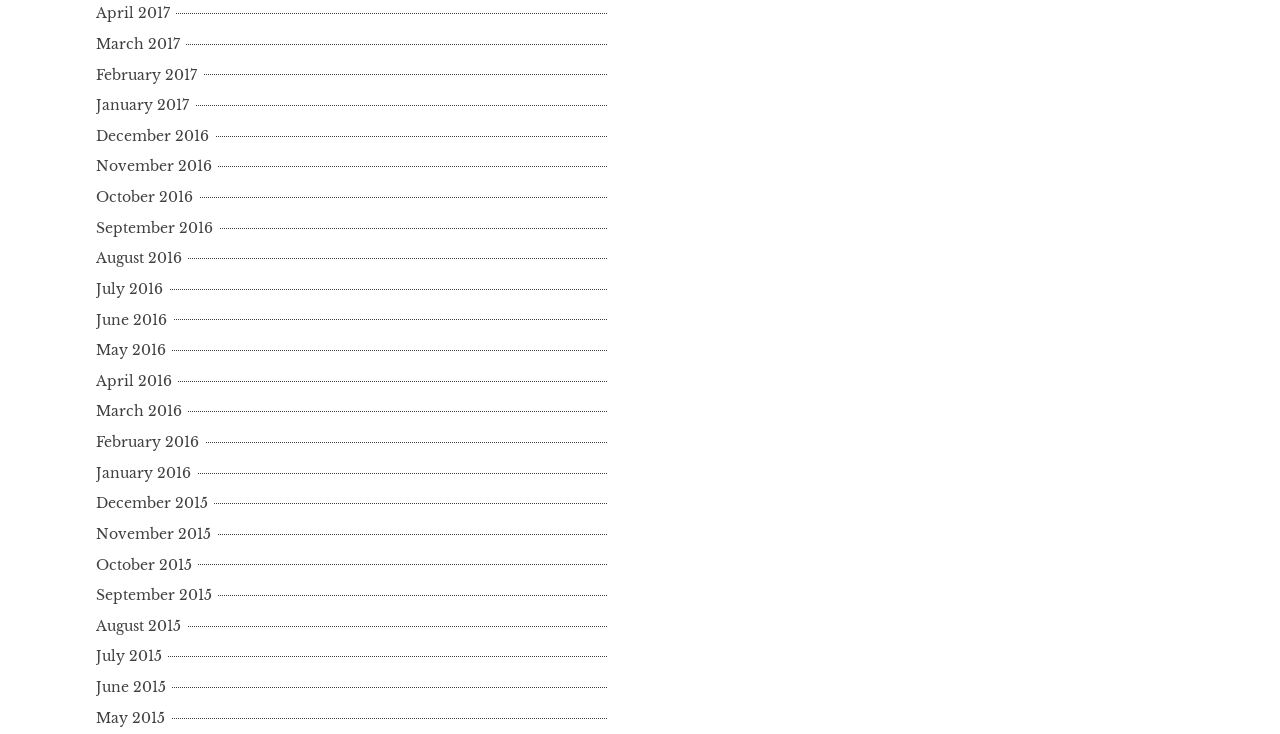Locate the bounding box coordinates of the area to click to fulfill this instruction: "view March 2016". The bounding box should be presented as four float numbers between 0 and 1, in the order [left, top, right, bottom].

[0.075, 0.548, 0.147, 0.573]